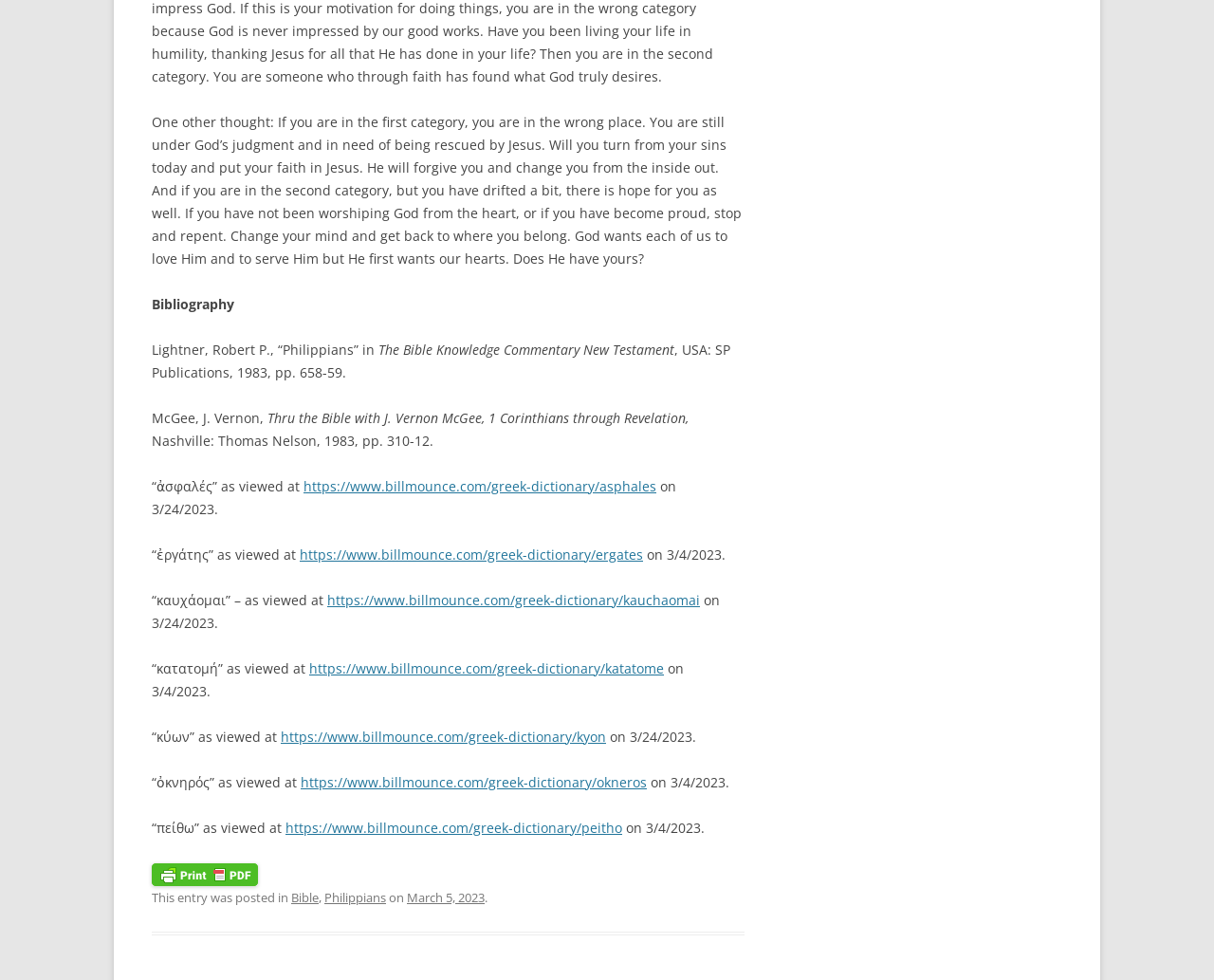Please provide the bounding box coordinates for the element that needs to be clicked to perform the instruction: "Subscribe for blog updates". The coordinates must consist of four float numbers between 0 and 1, formatted as [left, top, right, bottom].

None